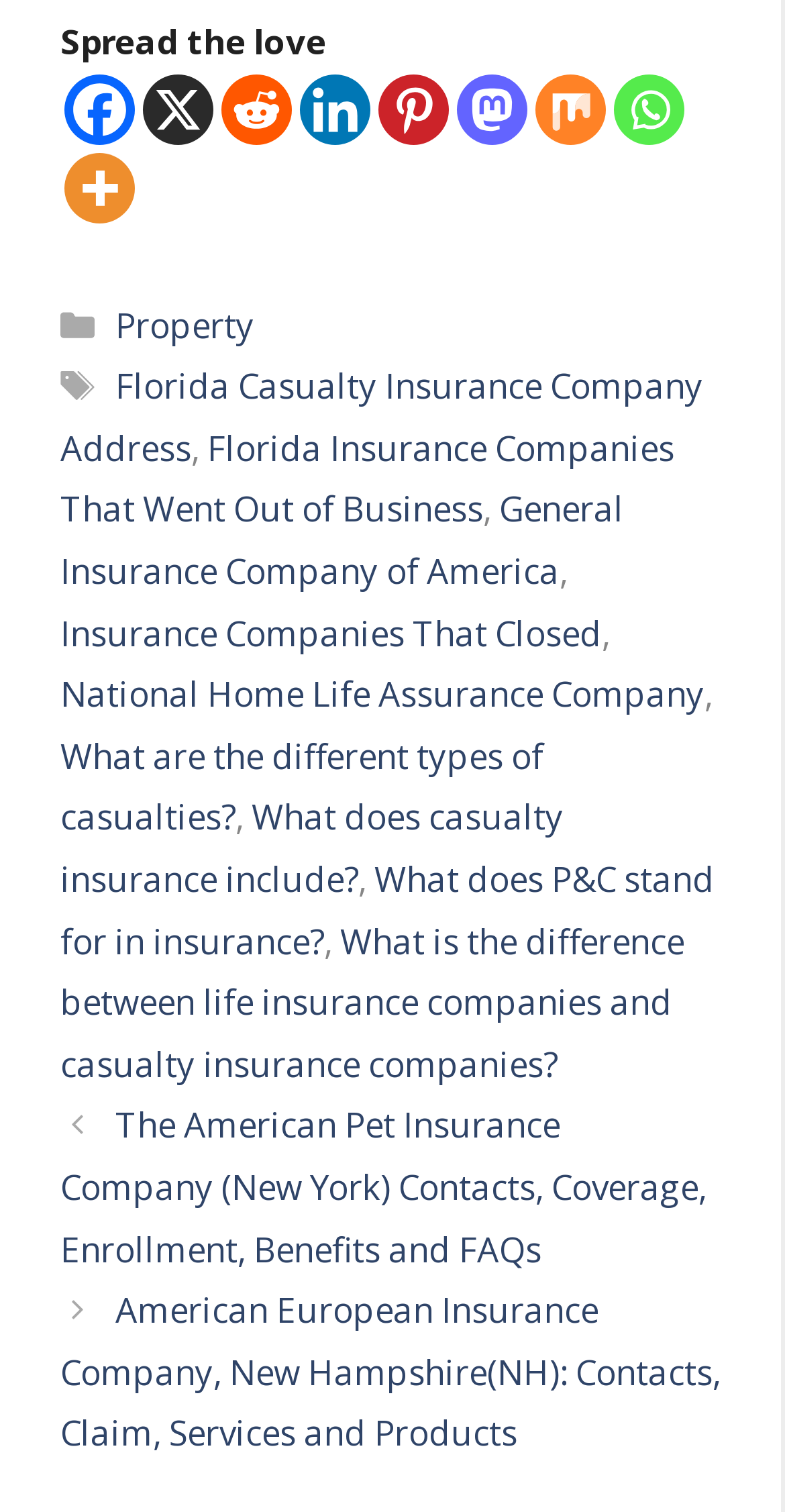How many posts are listed on this webpage?
Give a comprehensive and detailed explanation for the question.

I scrolled down to the 'Posts' section and found two links to posts, namely 'The American Pet Insurance Company (New York) Contacts, Coverage, Enrollment, Benefits and FAQs' and 'American European Insurance Company, New Hampshire(NH): Contacts, Claim, Services and Products'.